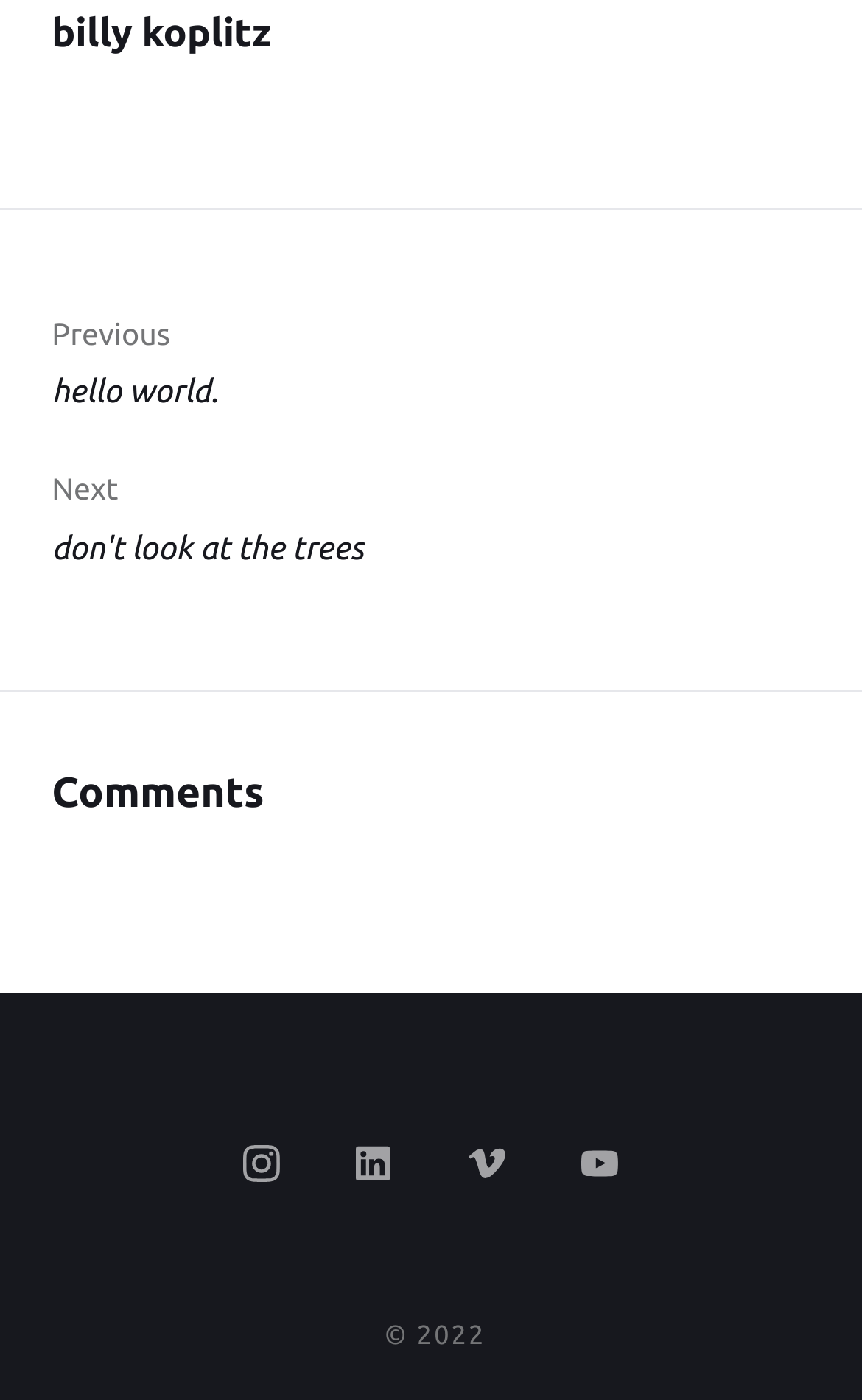Please provide a detailed answer to the question below by examining the image:
What is the text of the previous link on this webpage?

The webpage has a link element with the text 'Previous hello world.' which suggests that it is the previous link on this webpage.